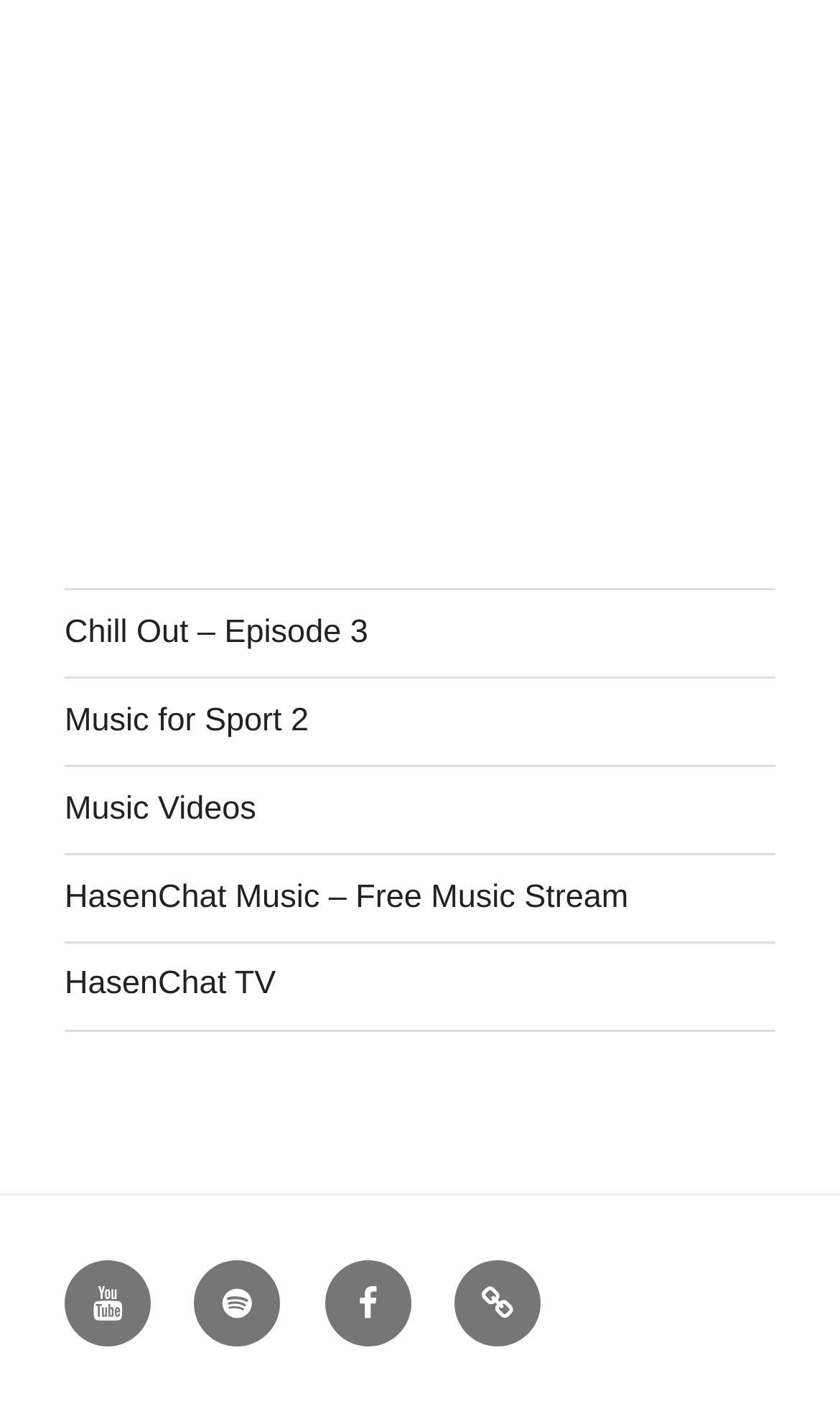Given the description "HR Teams", determine the bounding box of the corresponding UI element.

None